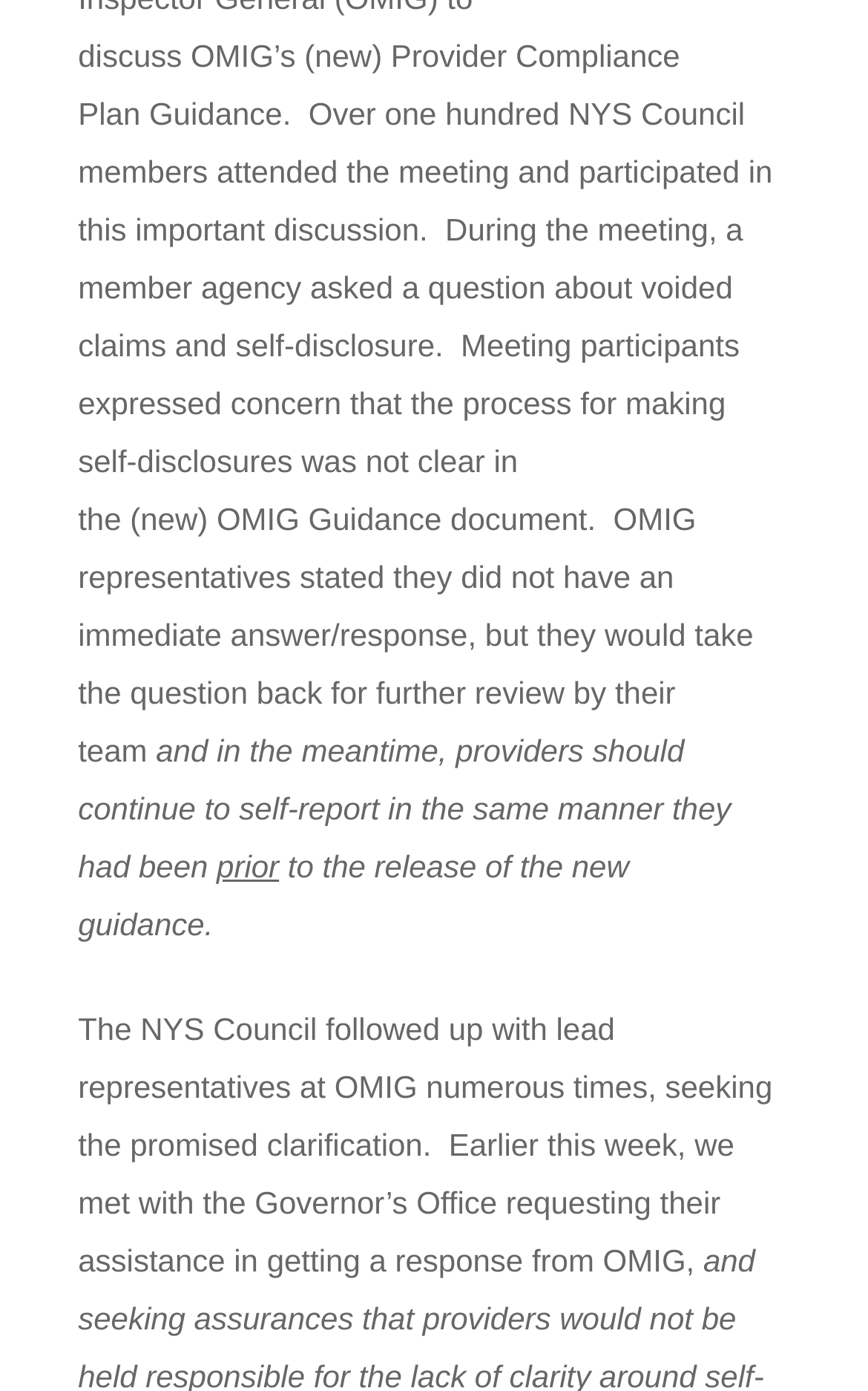Using the element description: "Grants Available", determine the bounding box coordinates for the specified UI element. The coordinates should be four float numbers between 0 and 1, [left, top, right, bottom].

[0.682, 0.295, 0.994, 0.33]